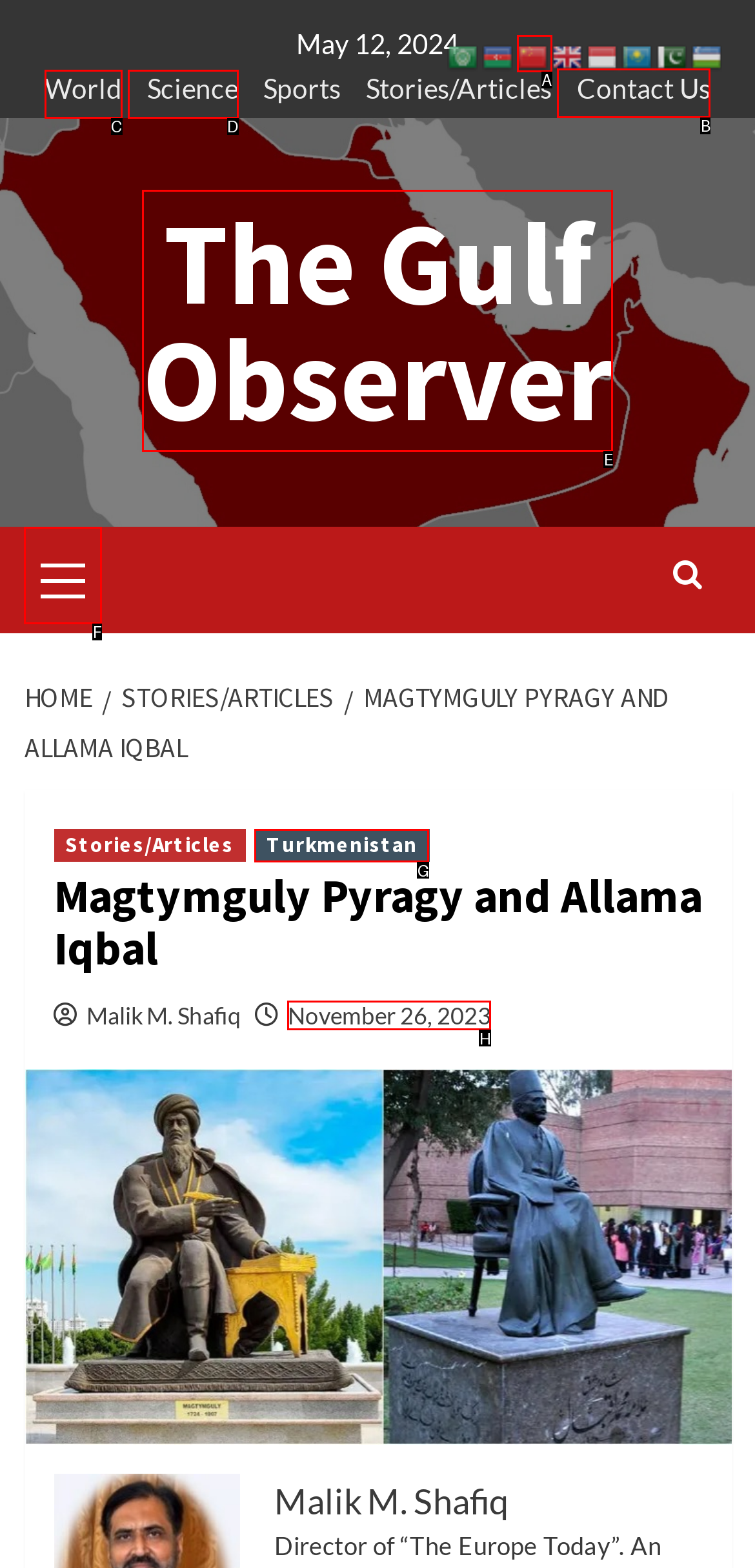Point out the HTML element I should click to achieve the following: Go to the 'Contact Us' page Reply with the letter of the selected element.

B